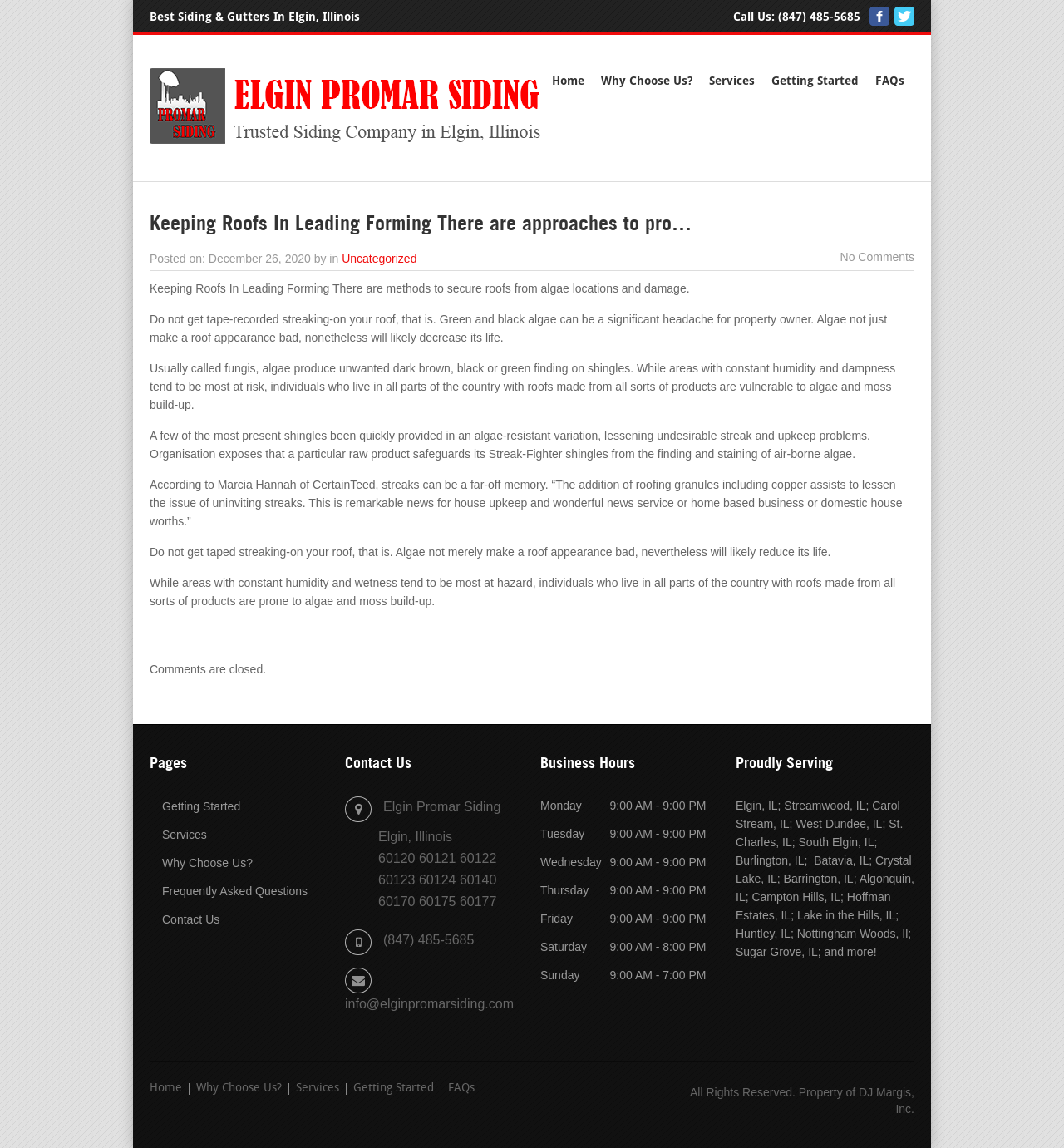Pinpoint the bounding box coordinates of the clickable element to carry out the following instruction: "Contact 'Elgin Promar Siding' through phone number."

[0.36, 0.812, 0.446, 0.825]